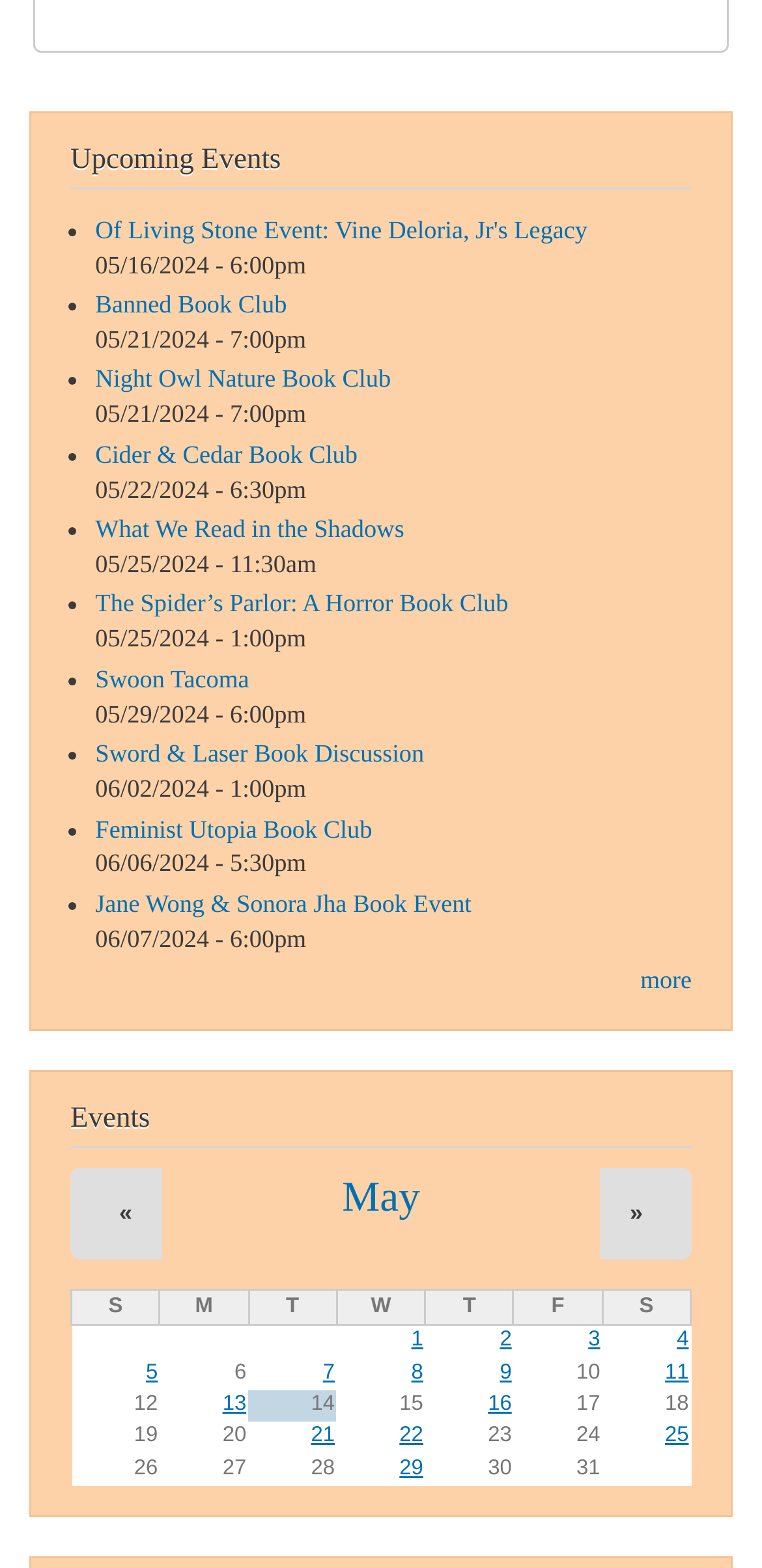Can you provide the bounding box coordinates for the element that should be clicked to implement the instruction: "Select the '1' date"?

[0.54, 0.847, 0.555, 0.862]